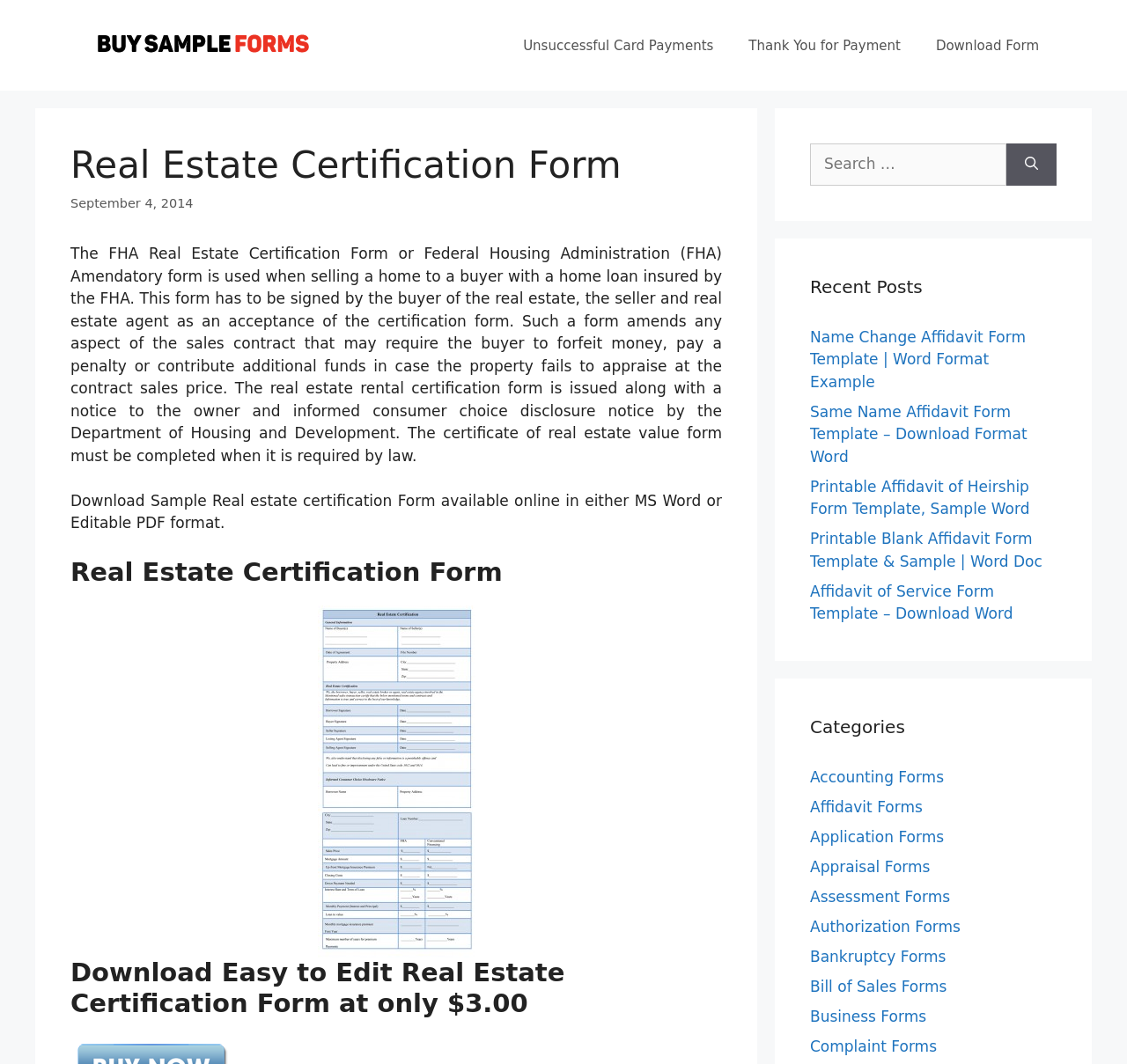Provide a one-word or brief phrase answer to the question:
What is the purpose of the search box?

To search for forms